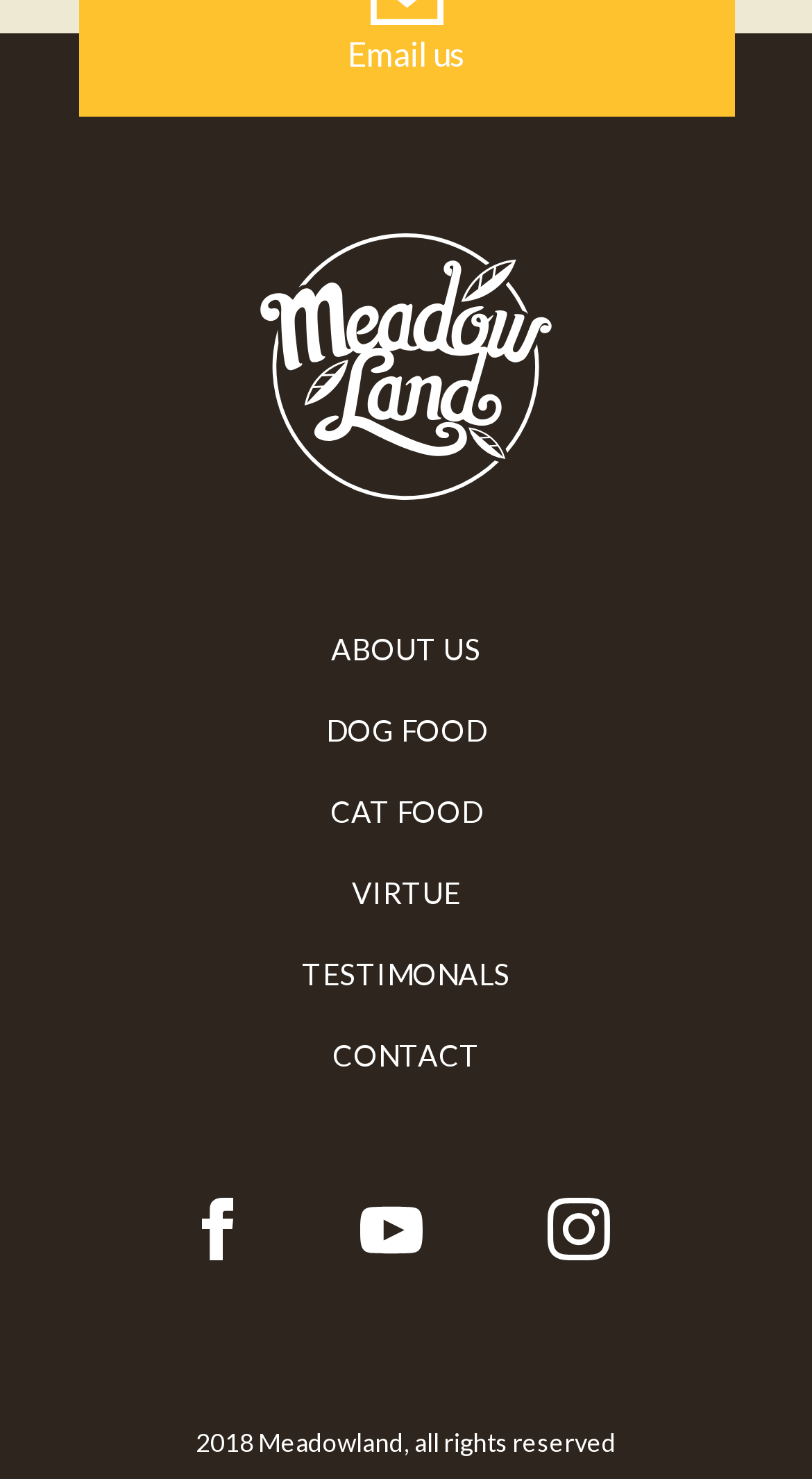Provide a brief response in the form of a single word or phrase:
How many social media links are there at the bottom of the webpage?

3